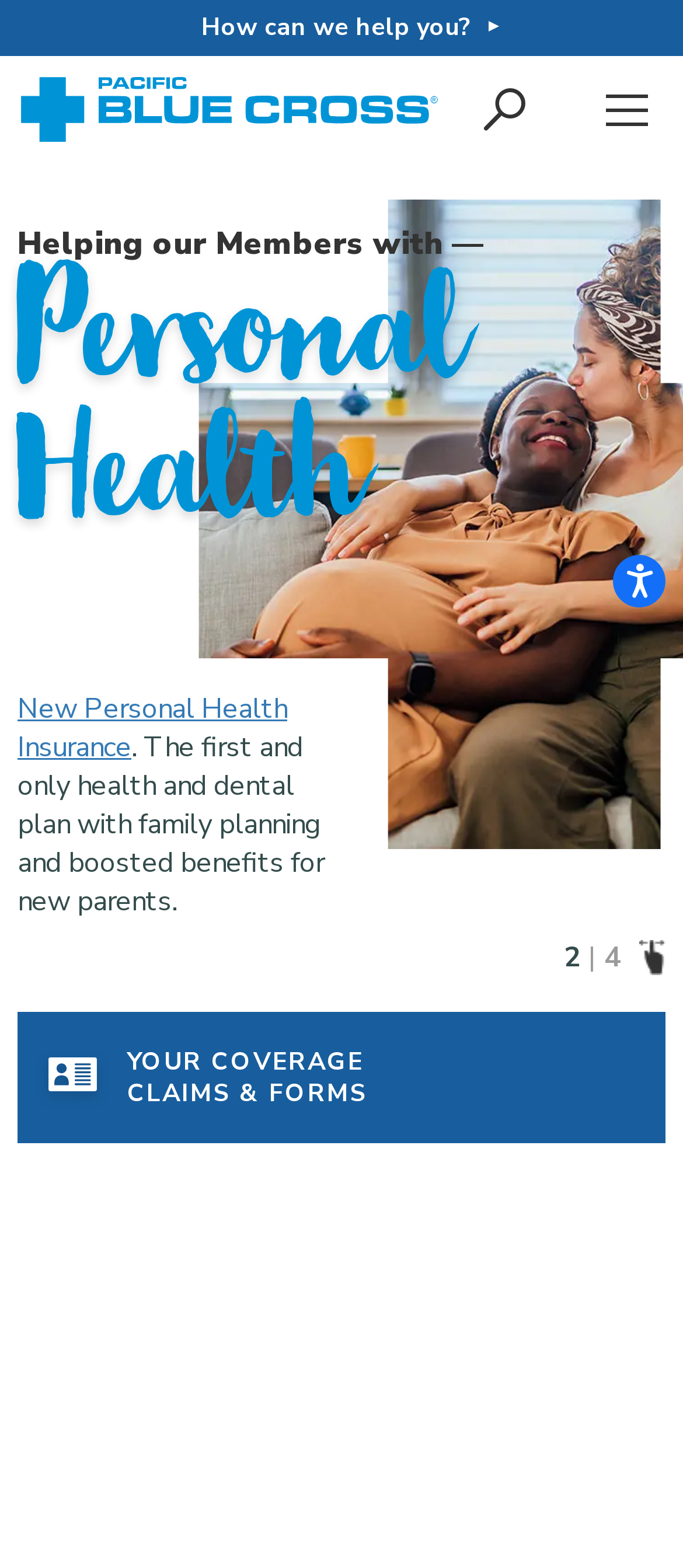Ascertain the bounding box coordinates for the UI element detailed here: "GROUP HEALTH BENEFITS". The coordinates should be provided as [left, top, right, bottom] with each value being a float between 0 and 1.

[0.026, 0.751, 0.974, 0.835]